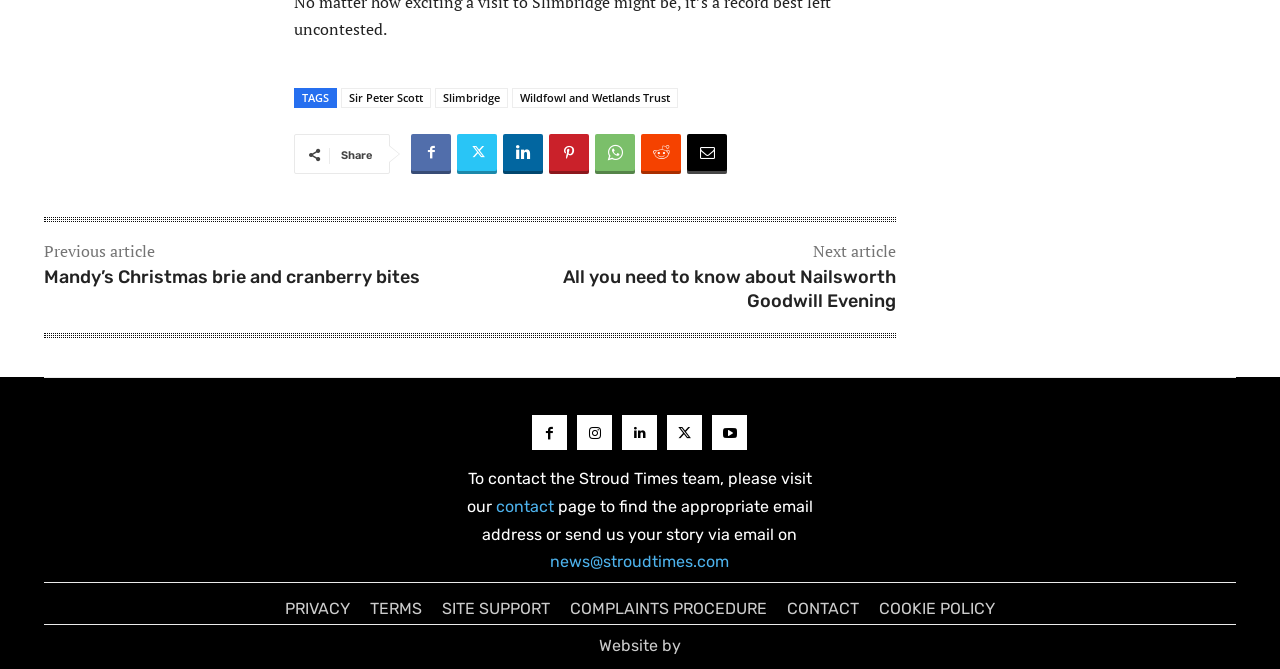Show me the bounding box coordinates of the clickable region to achieve the task as per the instruction: "Contact the Stroud Times team".

[0.387, 0.743, 0.433, 0.771]